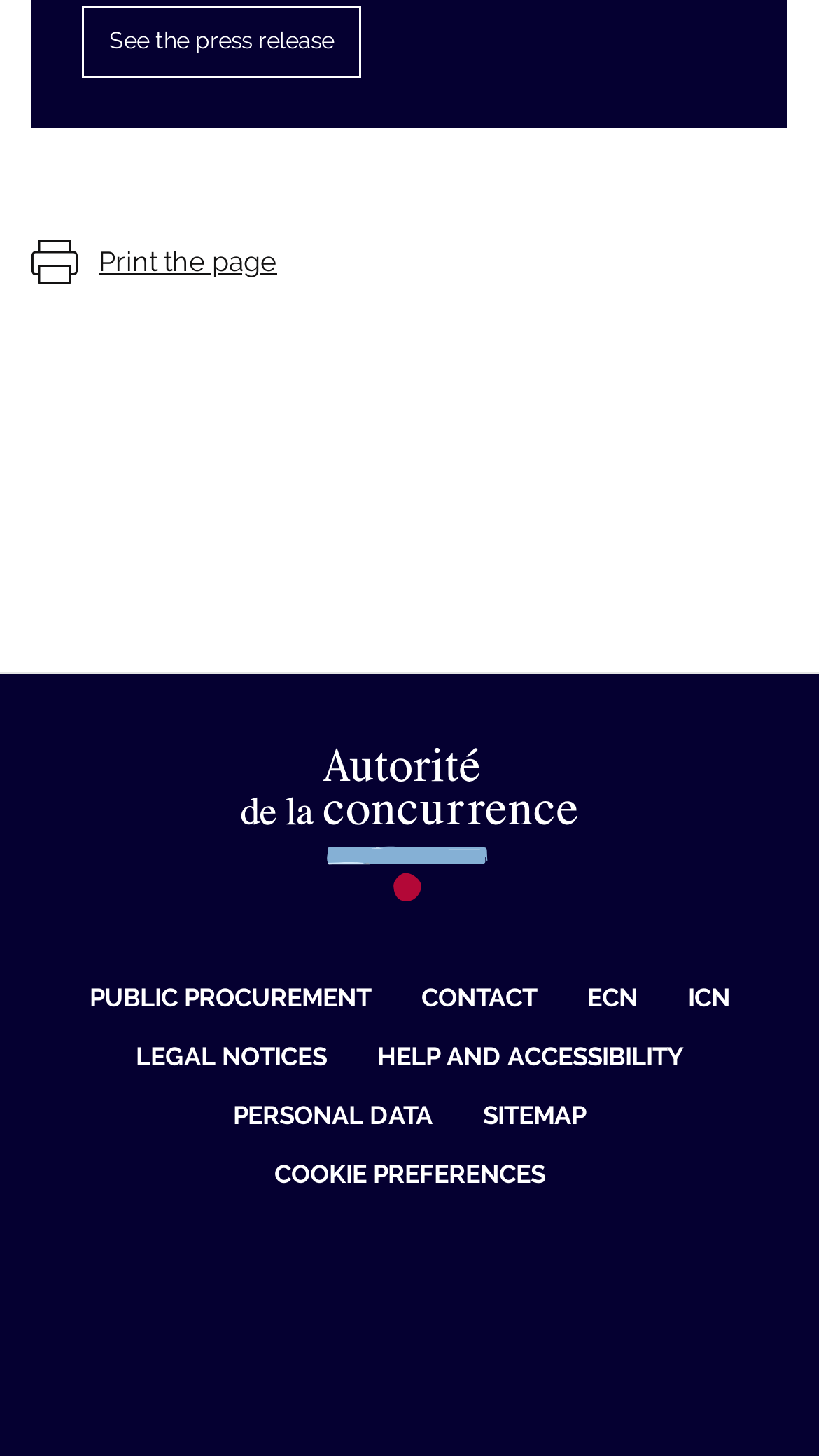Specify the bounding box coordinates for the region that must be clicked to perform the given instruction: "View LEGAL NOTICES".

[0.165, 0.715, 0.399, 0.735]